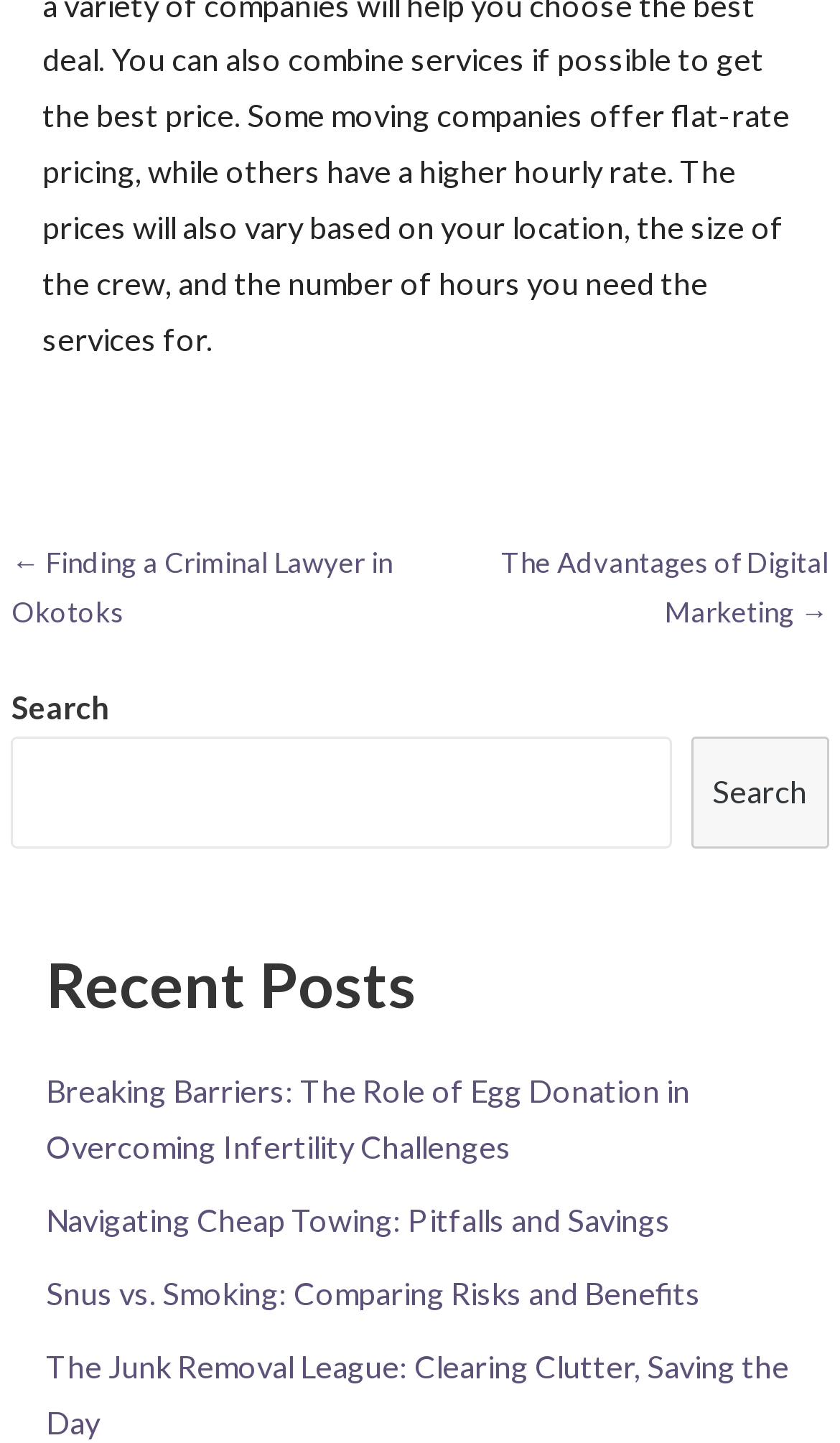Can you find the bounding box coordinates for the element that needs to be clicked to execute this instruction: "View the next post"? The coordinates should be given as four float numbers between 0 and 1, i.e., [left, top, right, bottom].

[0.596, 0.378, 0.986, 0.437]